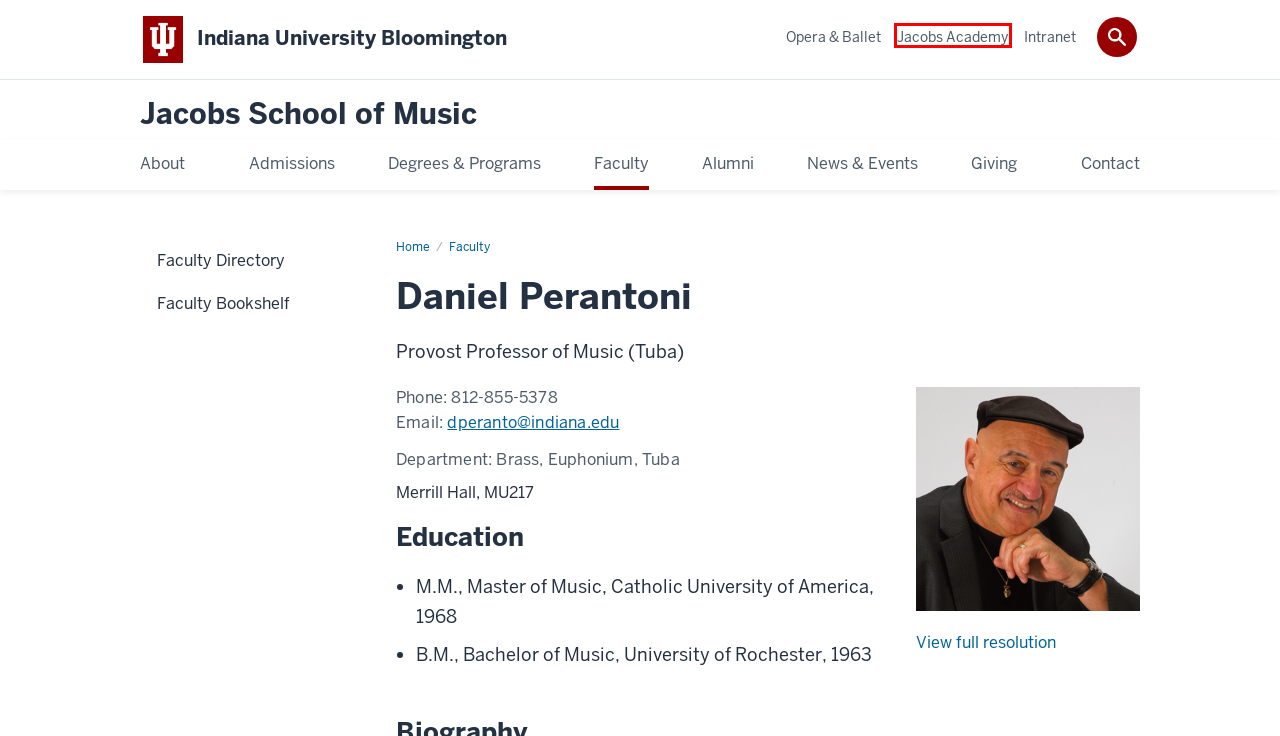Examine the screenshot of the webpage, which has a red bounding box around a UI element. Select the webpage description that best fits the new webpage after the element inside the red bounding box is clicked. Here are the choices:
A. Contact: Jacobs School of Music: Indiana University Bloomington
B. Jacobs School of Music: Indiana University Bloomington
C. Indiana University Bloomington
D. Admissions: Jacobs School of Music: Indiana University Bloomington
E. News & Events: Jacobs School of Music: Indiana University Bloomington
F. About: Jacobs School of Music: Indiana University Bloomington
G. Jacobs Academy: Indiana University Bloomington
H. Faculty Bookshelf: Faculty: Jacobs School of Music: Indiana University Bloomington

G